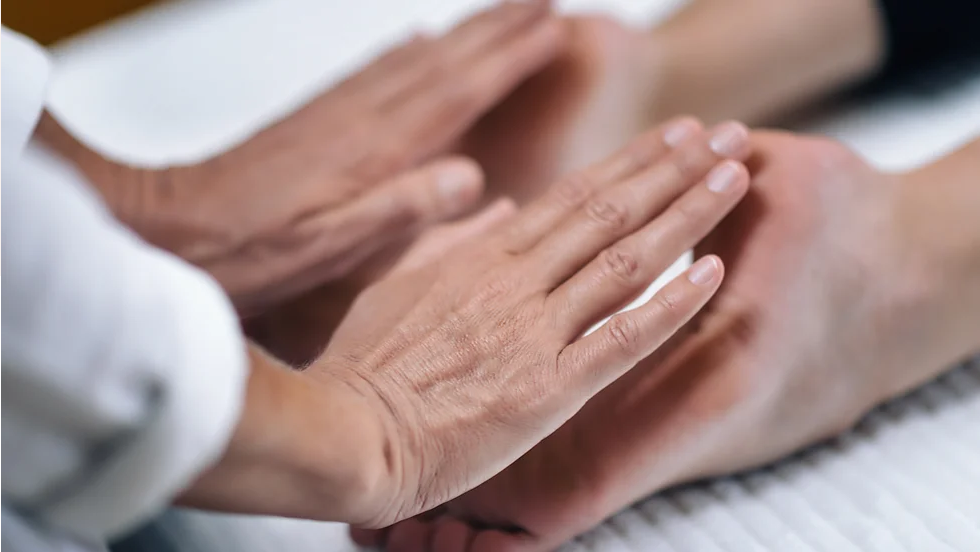Answer the question in one word or a short phrase:
What is the environment like in the scene?

Serene